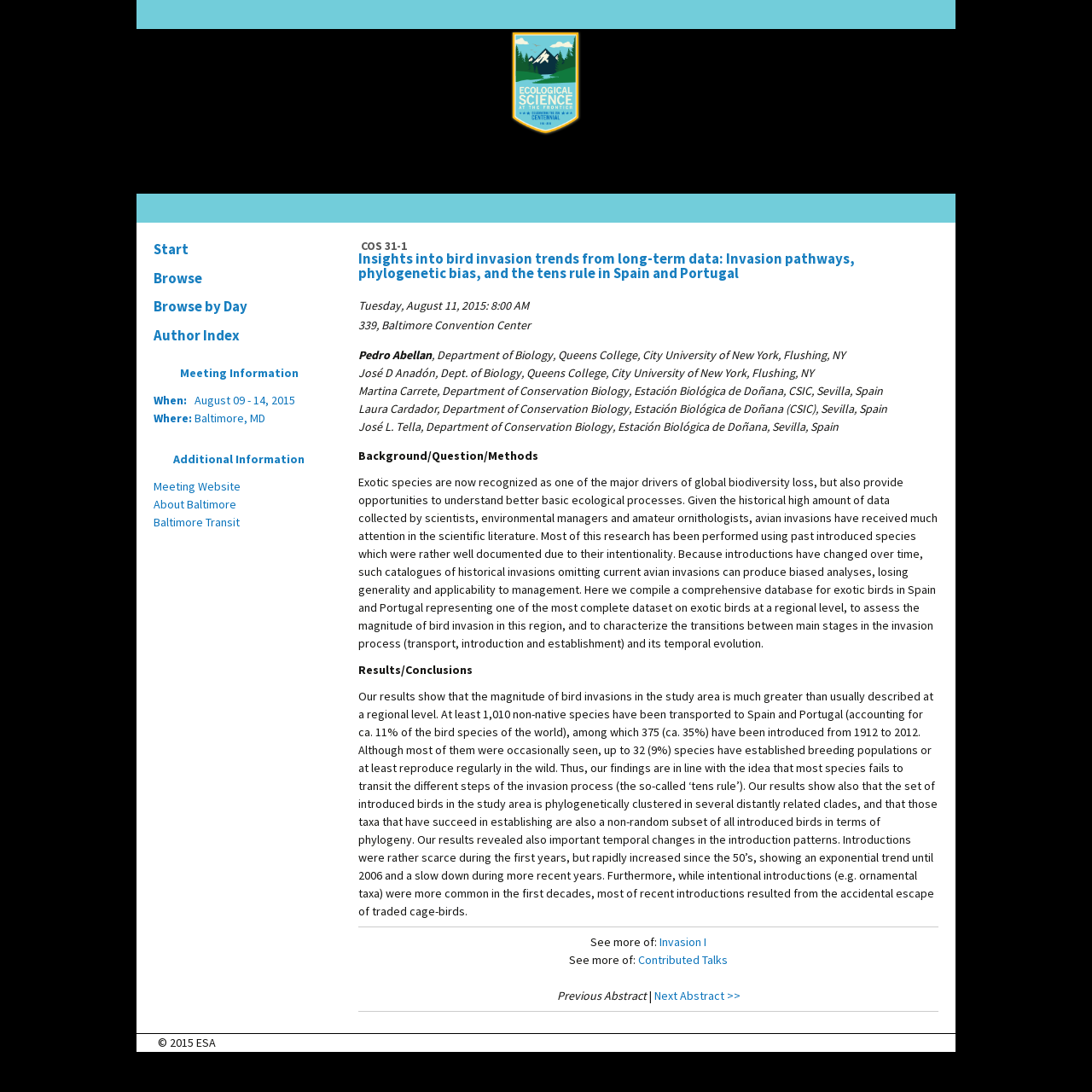Determine the bounding box coordinates for the area that needs to be clicked to fulfill this task: "Go to the 'Next Abstract'". The coordinates must be given as four float numbers between 0 and 1, i.e., [left, top, right, bottom].

[0.599, 0.905, 0.678, 0.919]